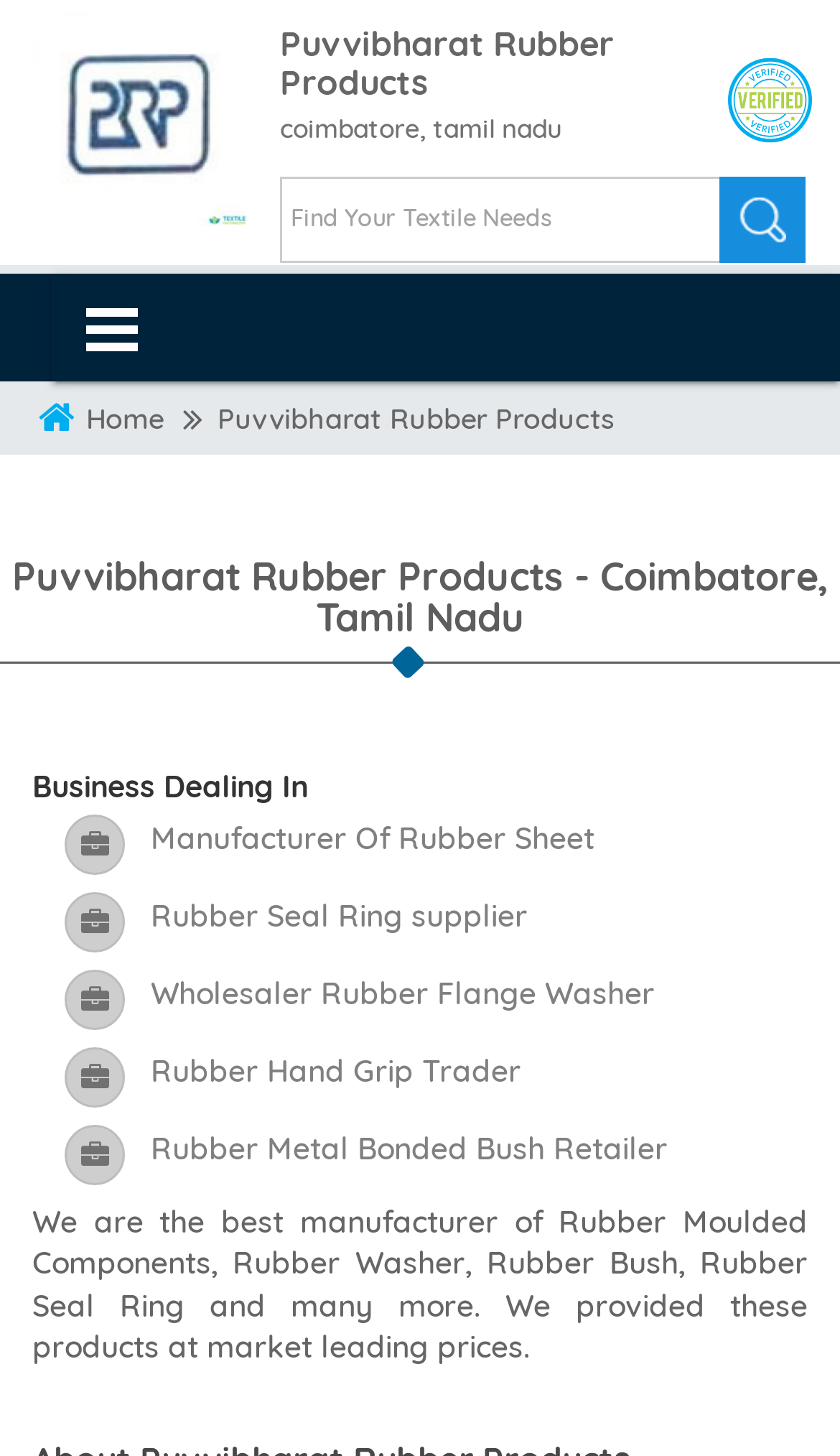Provide a brief response using a word or short phrase to this question:
What is the company name?

Puvvibharat Rubber Products